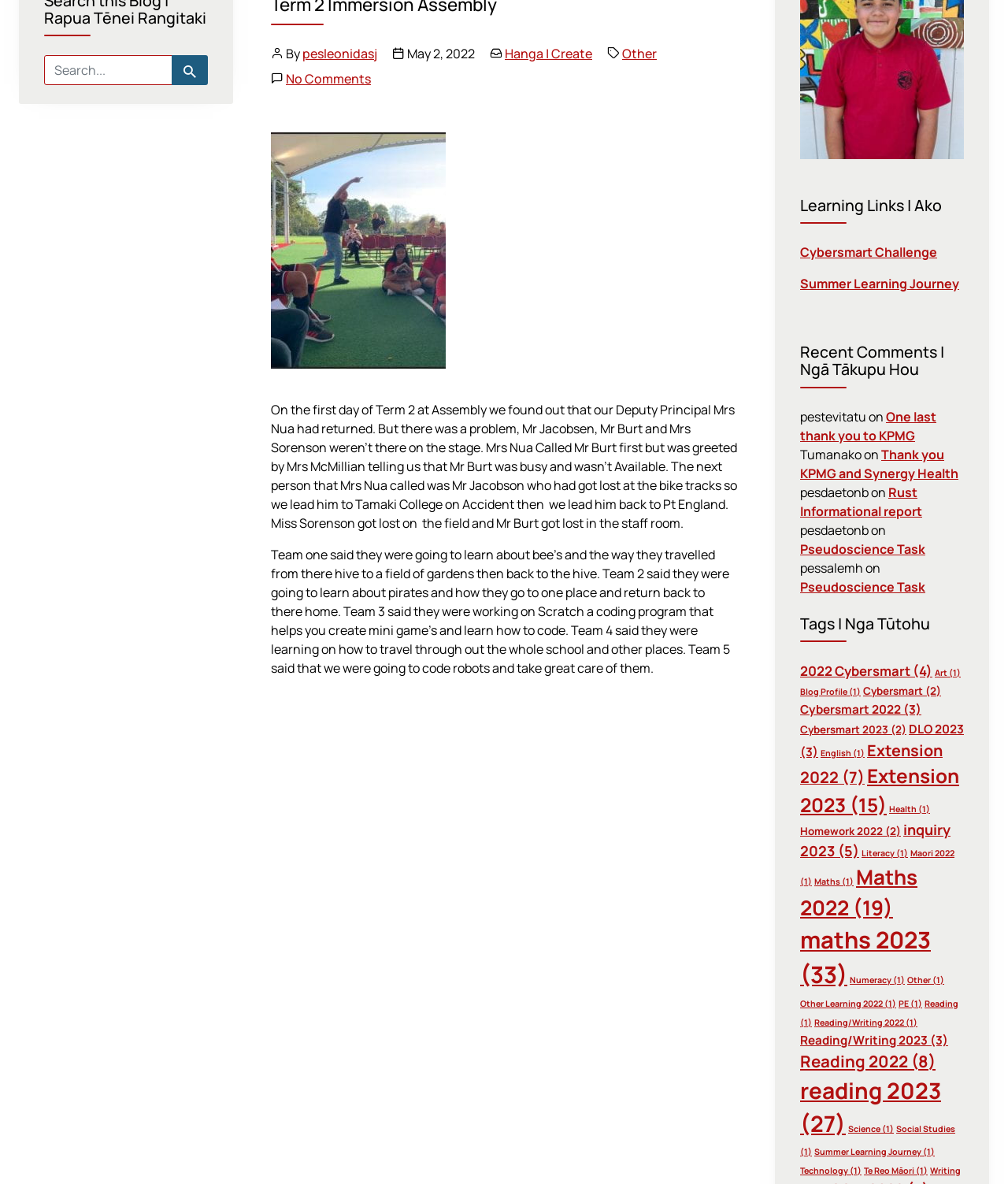Determine the bounding box coordinates of the target area to click to execute the following instruction: "Visit the Learning Links page."

[0.794, 0.166, 0.956, 0.189]